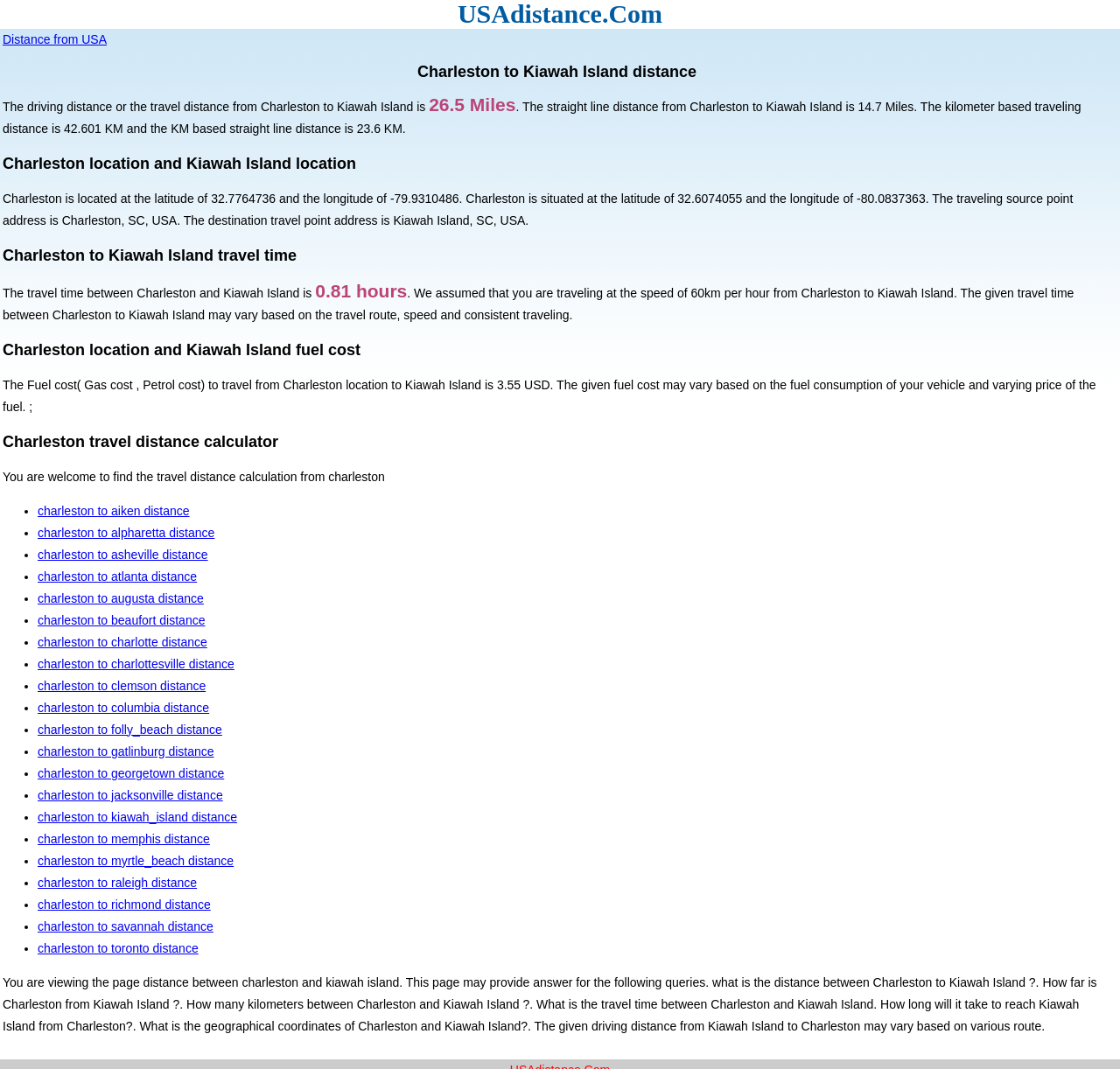Using the elements shown in the image, answer the question comprehensively: What is the latitude of Charleston?

The latitude of Charleston is mentioned in the webpage as 32.7764736, which is obtained from the StaticText element with the text 'Charleston is located at the latitude of 32.7764736 and the longitude of -79.9310486'.